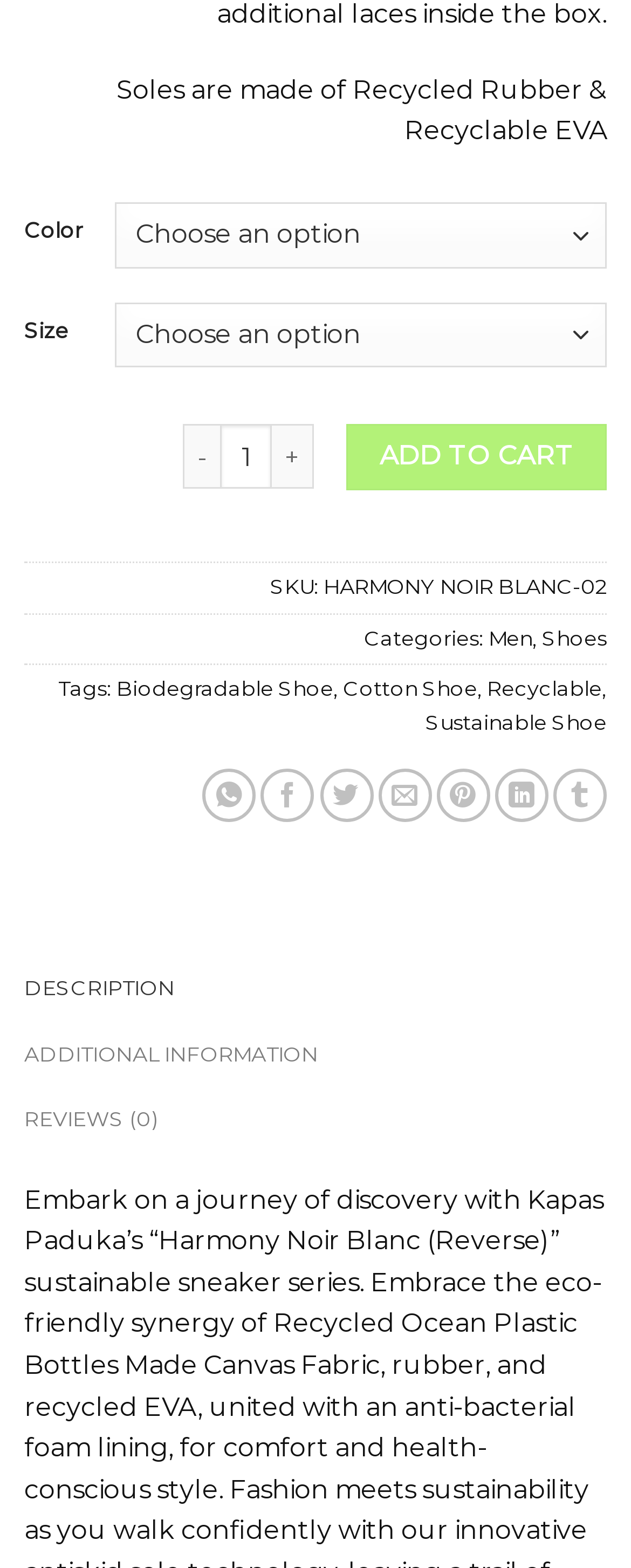What are the categories of the product?
Please use the image to deliver a detailed and complete answer.

The answer can be found in the static text element and the link elements that follow it. The categories are listed as 'Men' and 'Shoes'.